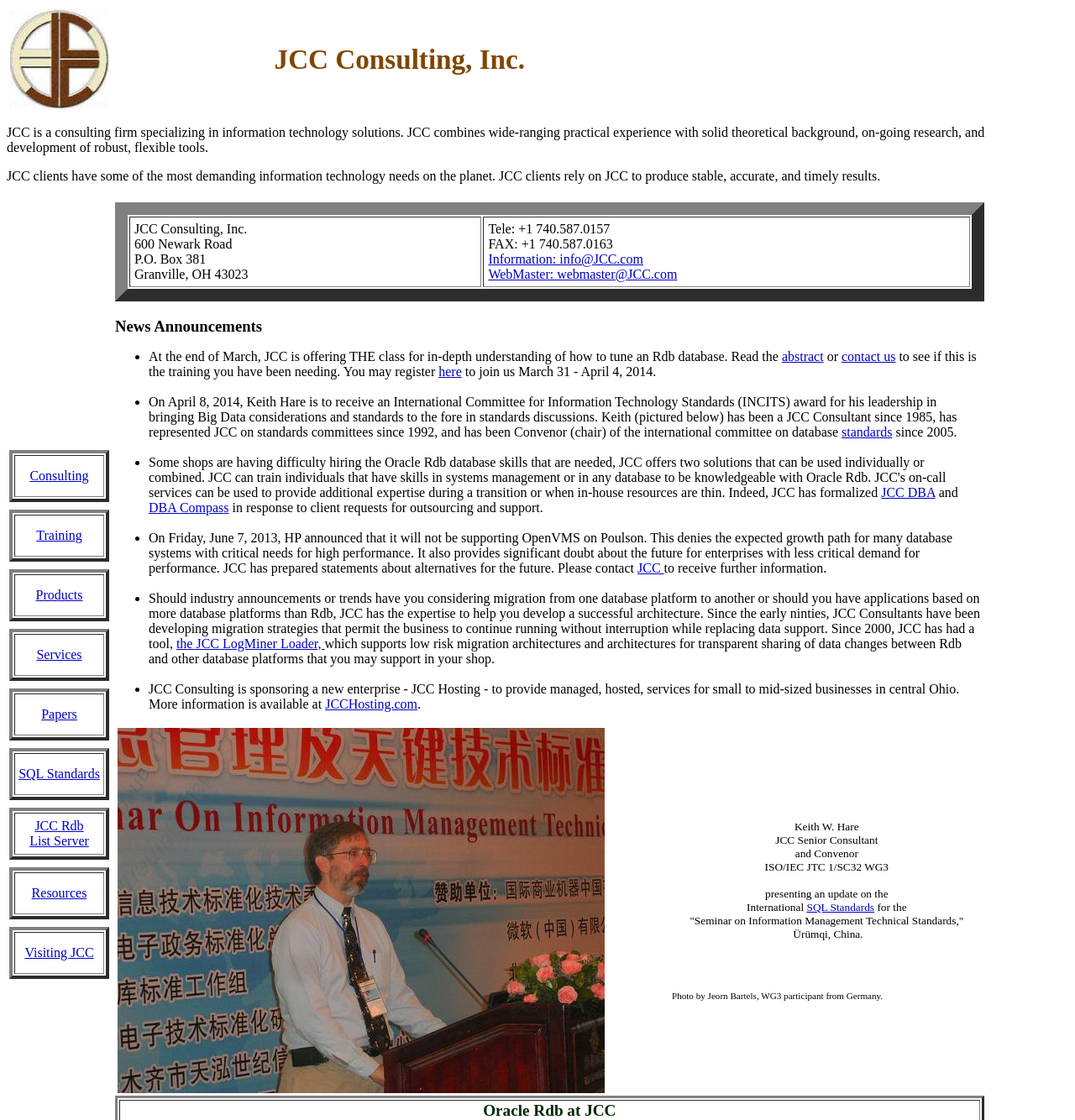Please mark the bounding box coordinates of the area that should be clicked to carry out the instruction: "Click on the 'Visiting JCC' link".

[0.015, 0.844, 0.095, 0.857]